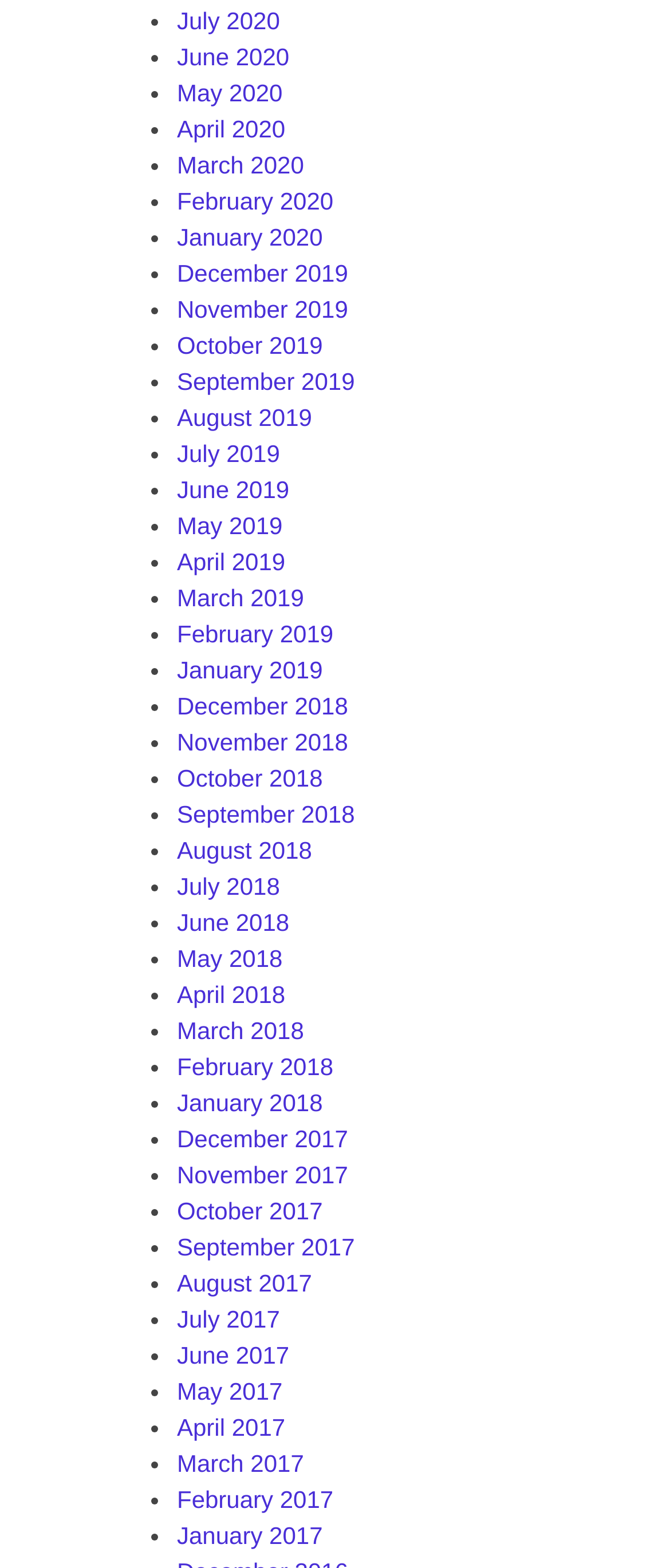Please determine the bounding box coordinates for the element that should be clicked to follow these instructions: "View Legal information and accessibility".

None